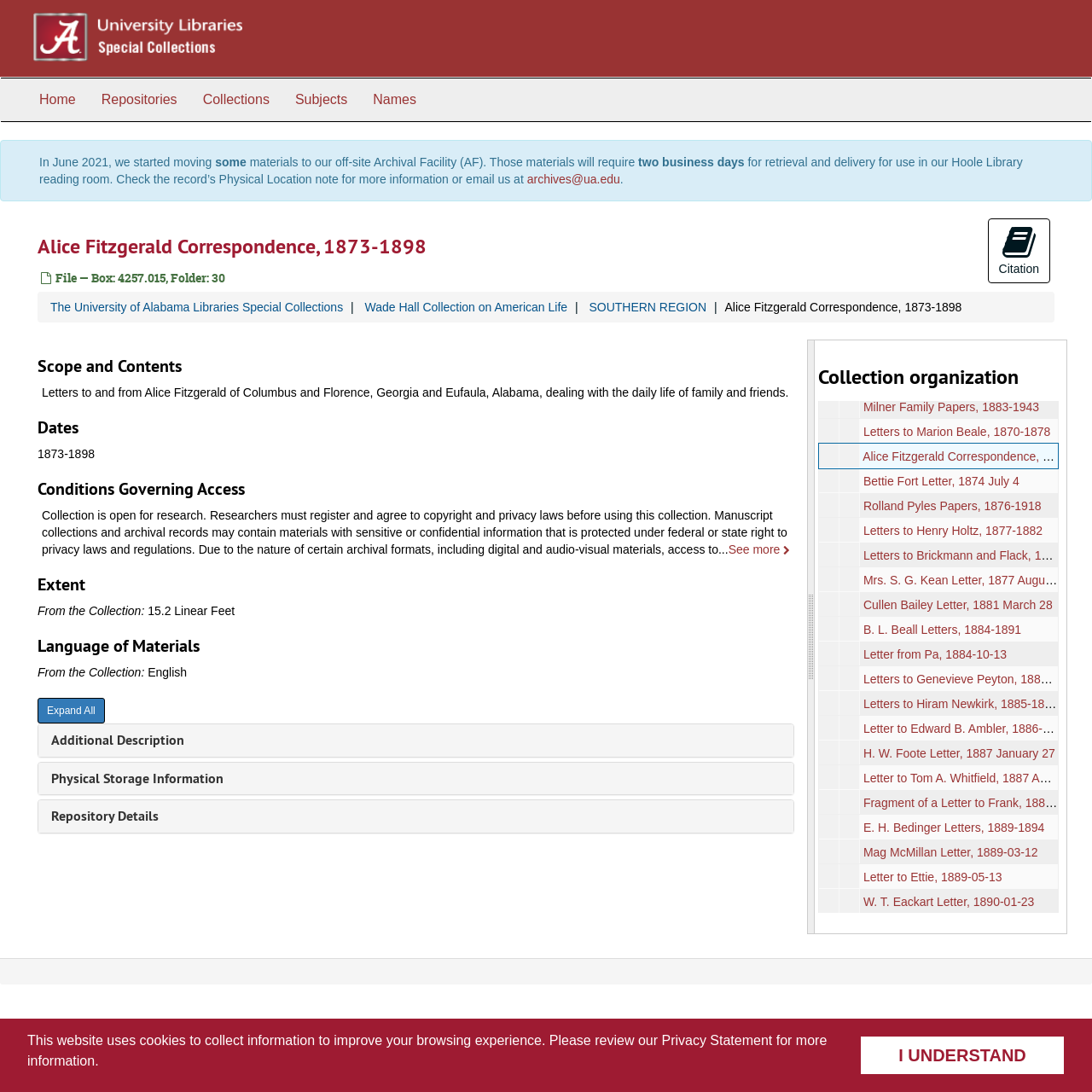Given the element description, predict the bounding box coordinates in the format (top-left x, top-left y, bottom-right x, bottom-right y). Make sure all values are between 0 and 1. Here is the element description: E. H. Bedinger Letters, 1889-1894

[0.79, 0.752, 0.956, 0.764]